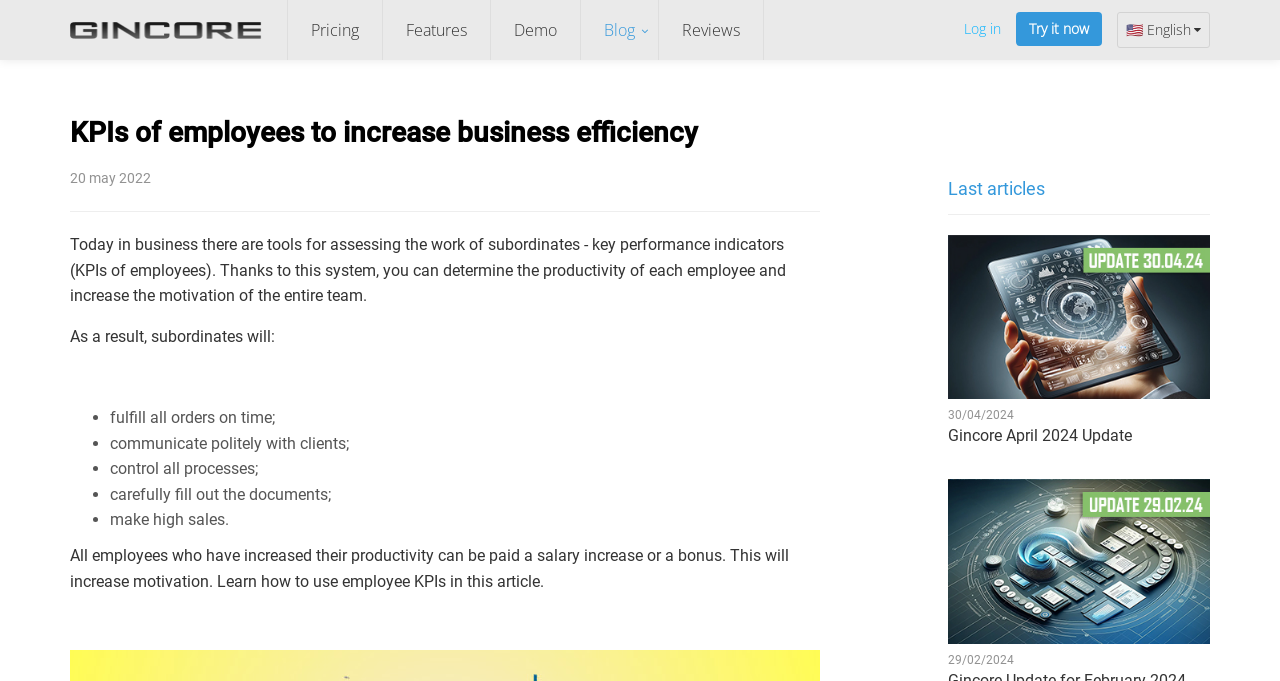Locate the bounding box coordinates of the segment that needs to be clicked to meet this instruction: "Learn about Gincore's pricing".

[0.224, 0.0, 0.298, 0.088]